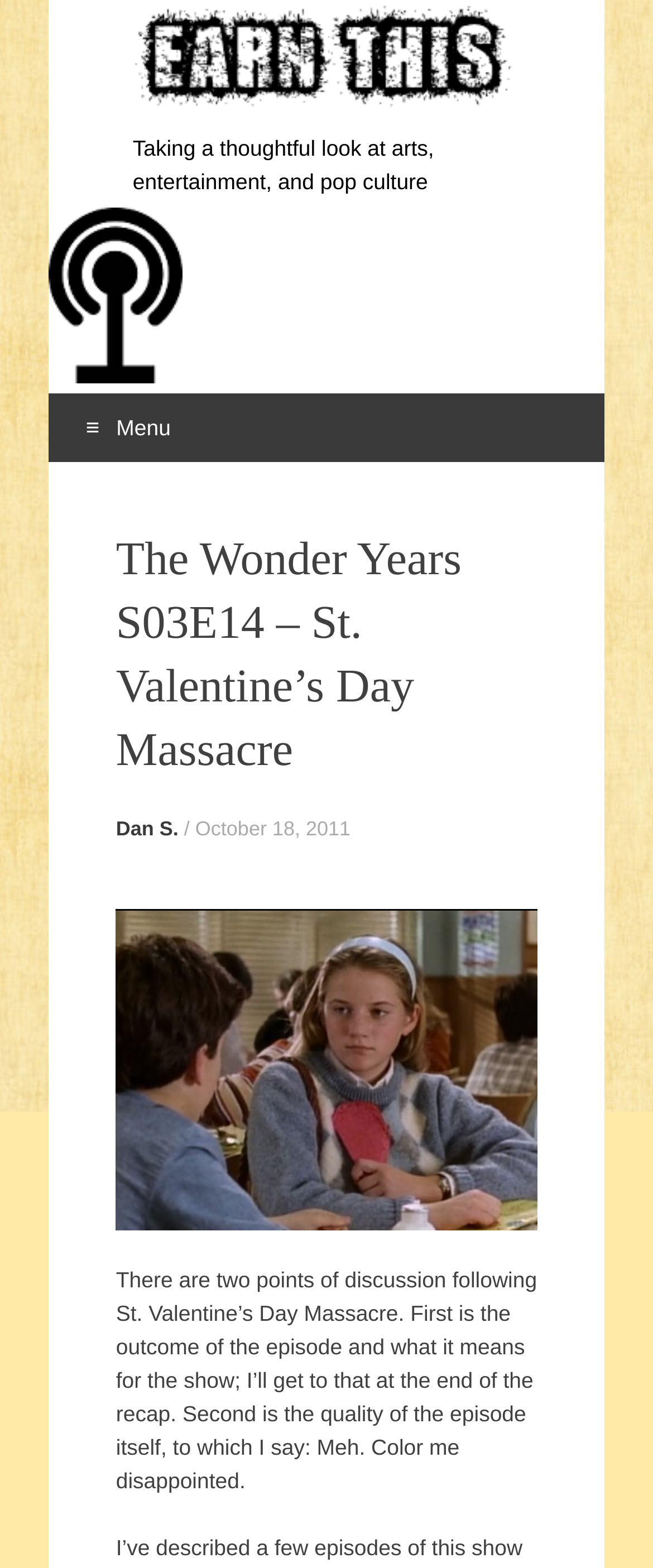Who is the author of the article?
Using the visual information, reply with a single word or short phrase.

Dan S.